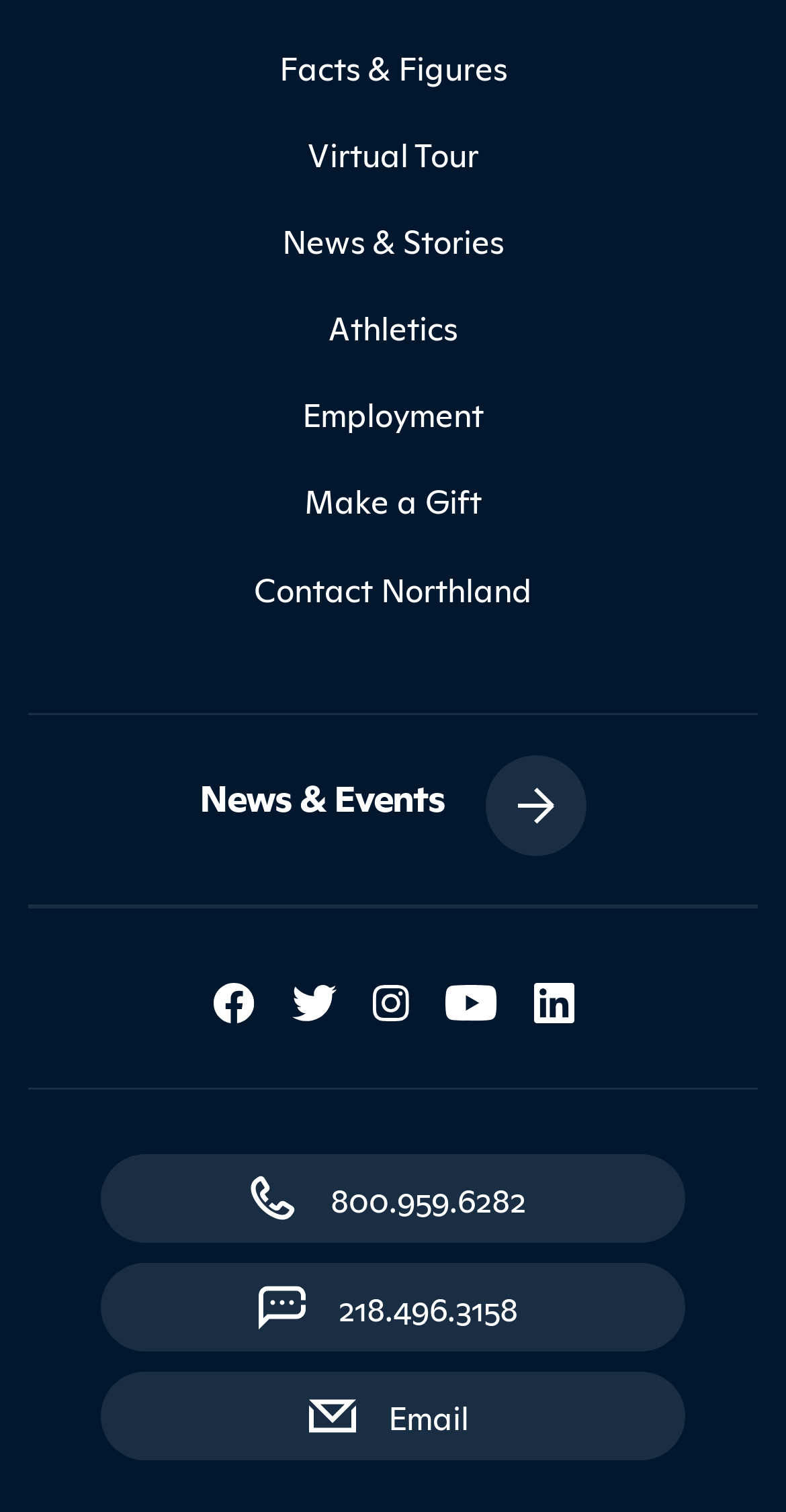Please determine the bounding box coordinates of the clickable area required to carry out the following instruction: "Click on Combined Science". The coordinates must be four float numbers between 0 and 1, represented as [left, top, right, bottom].

None